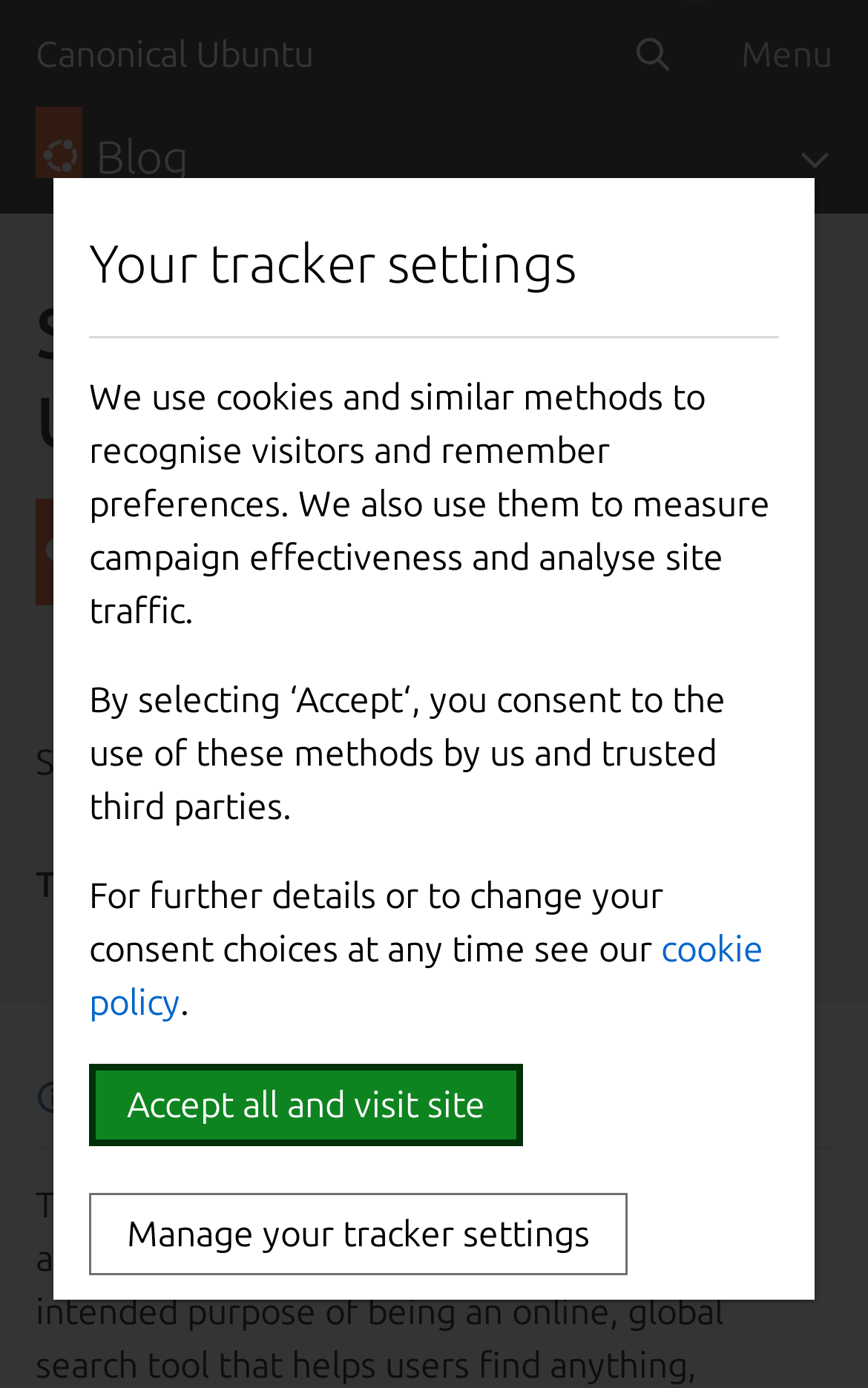Given the element description "Canonical Ubuntu", identify the bounding box of the corresponding UI element.

[0.041, 0.0, 0.362, 0.077]